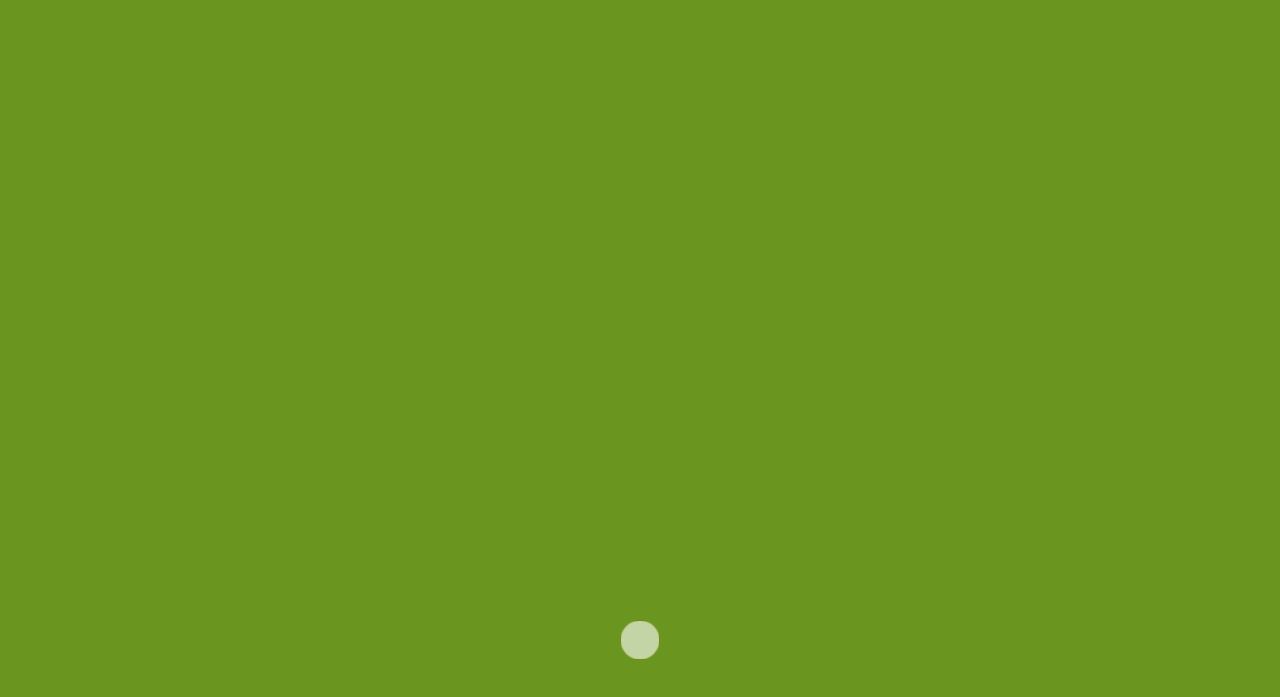What is the company's area of expertise?
Examine the image and give a concise answer in one word or a short phrase.

Lawn care